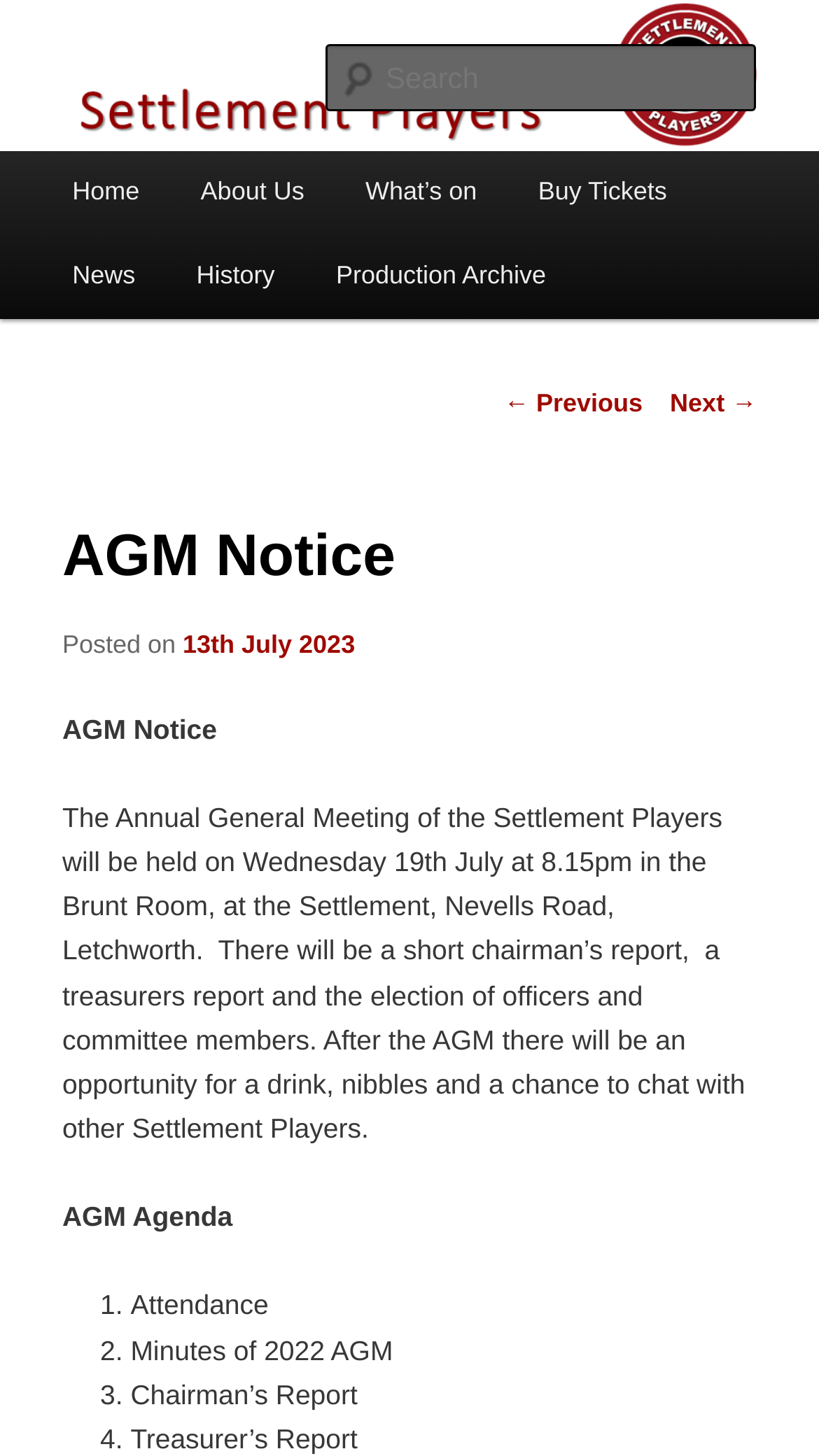Determine the coordinates of the bounding box that should be clicked to complete the instruction: "Go to the home page". The coordinates should be represented by four float numbers between 0 and 1: [left, top, right, bottom].

[0.051, 0.103, 0.208, 0.161]